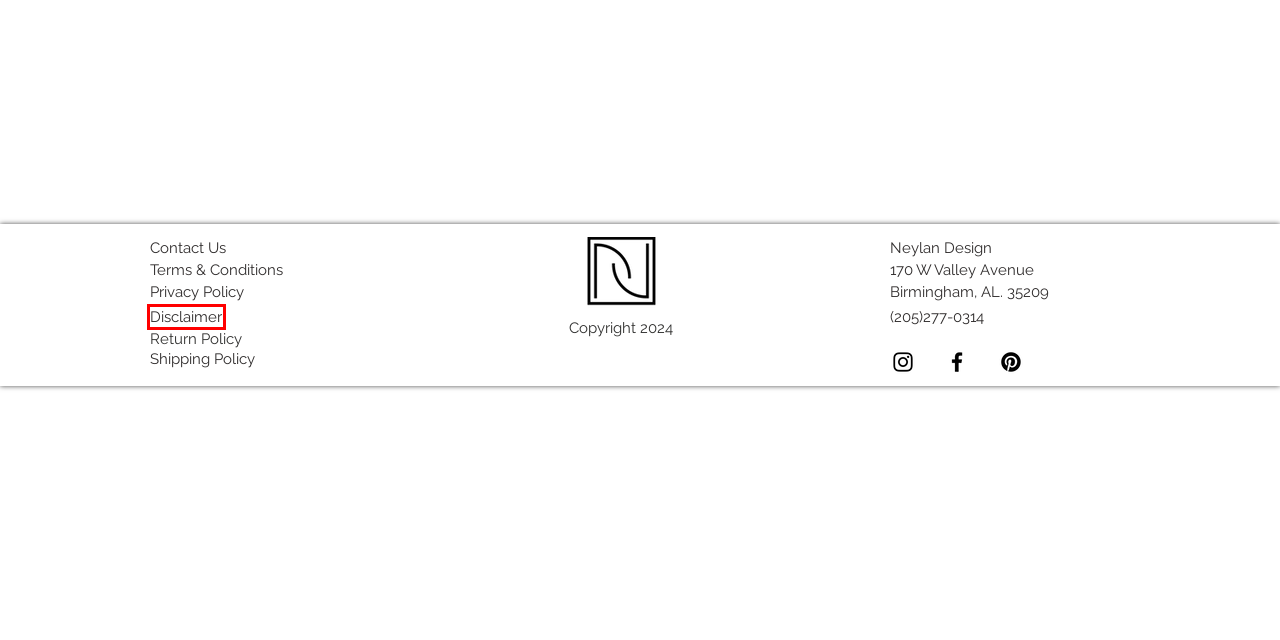You are presented with a screenshot of a webpage that includes a red bounding box around an element. Determine which webpage description best matches the page that results from clicking the element within the red bounding box. Here are the candidates:
A. RETURN POLICY | Neylan Design
B. DISCLAIMER | Neylan Design
C. Outdoor | Neylan Design
D. CONTACT | Neylan Design
E. PRIVACY POLICY | Neylan Design
F. SHIPPING POLICY | Neylan Design
G. TERMS & CONDITIONS | Neylan Design
H. Furniture Packages | Neylan Design

B